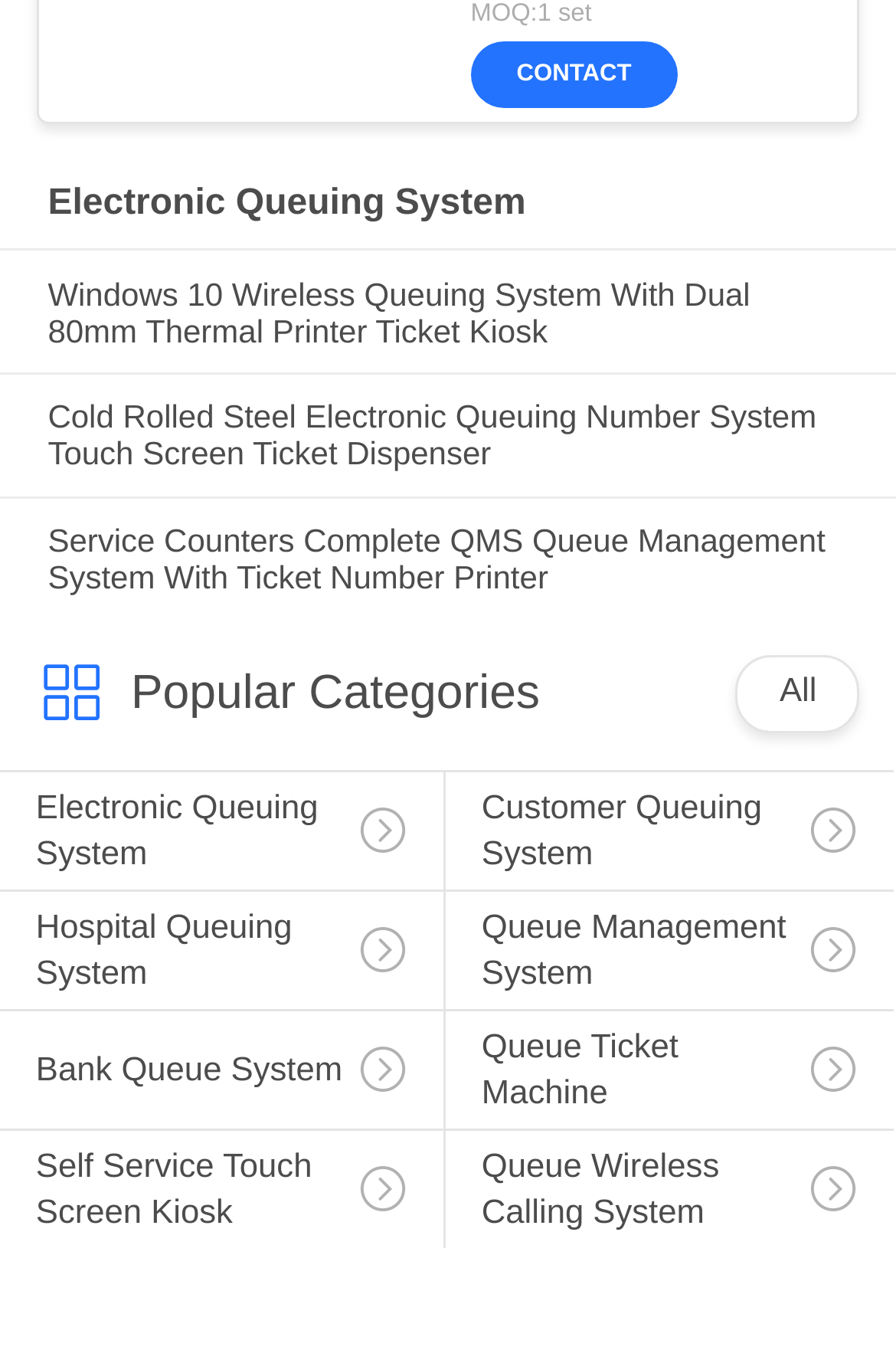What is the first product listed?
From the details in the image, answer the question comprehensively.

I looked at the first link element with a heading element that contains a product name, which is 'Electronic Queuing System With Dual 80mm Thermal Printer Ticket Kiosk'.